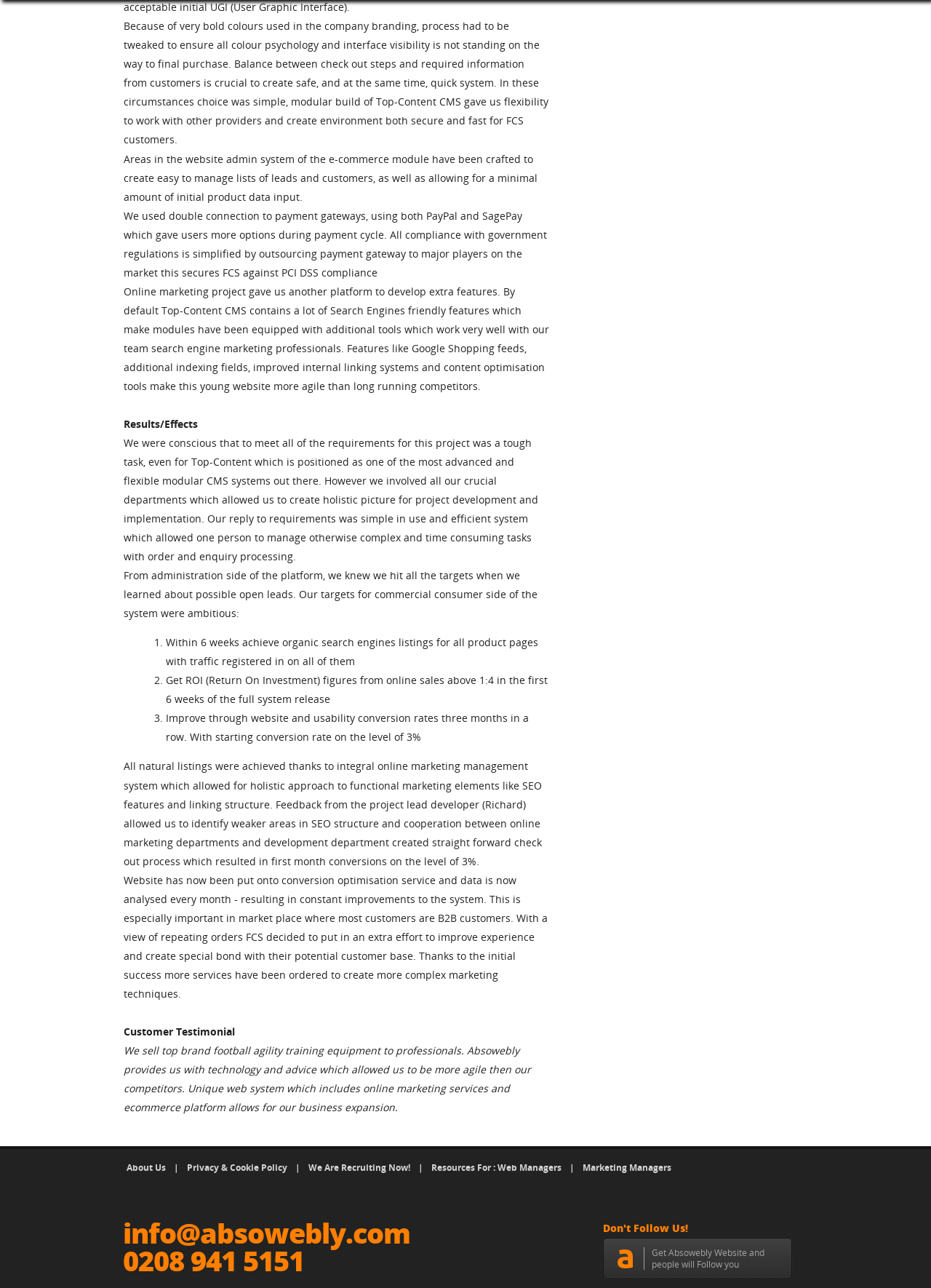Determine the bounding box coordinates of the region that needs to be clicked to achieve the task: "Click the 'SEO-hjælp' link".

None